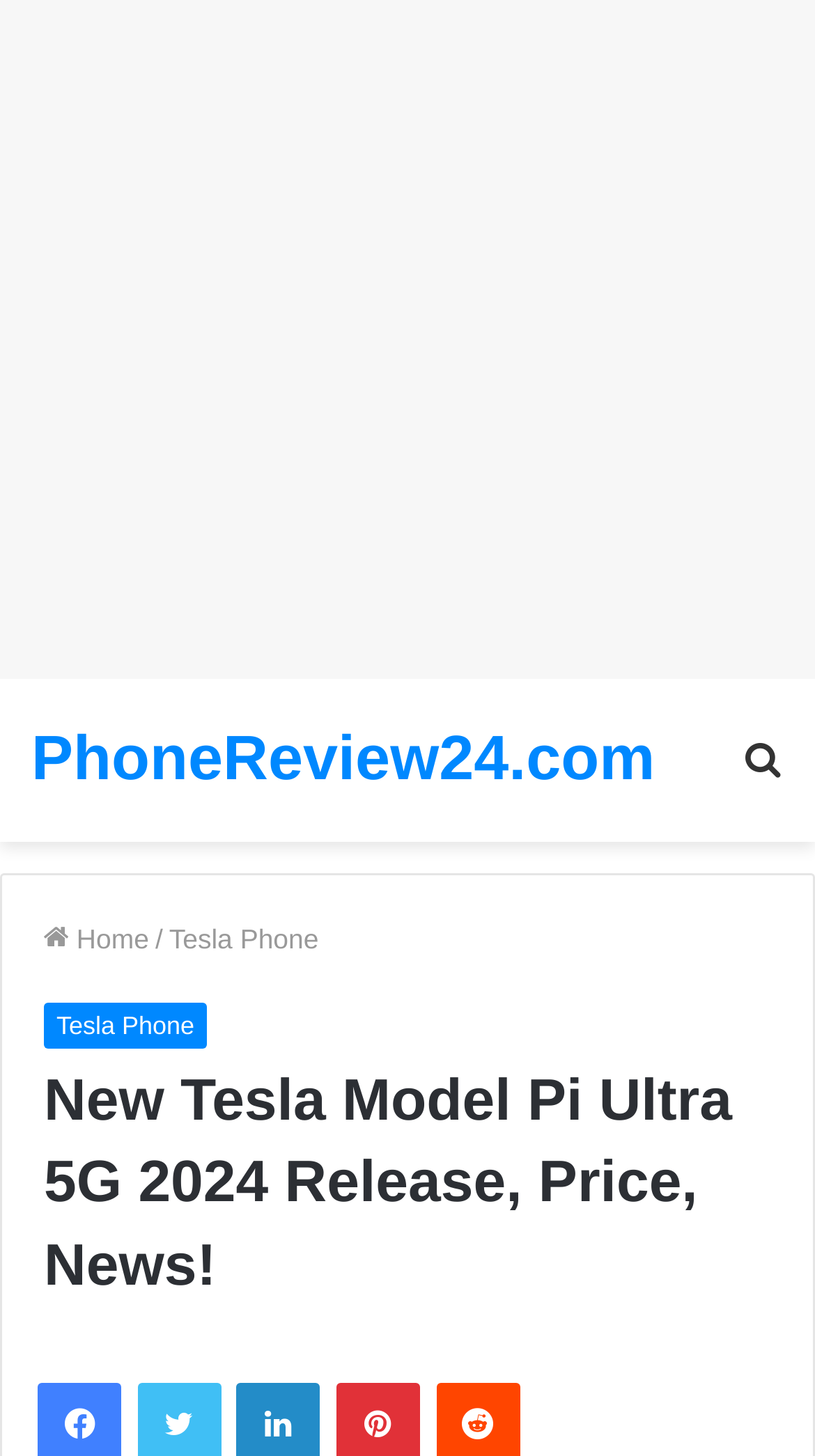Is there a search function on this webpage?
Refer to the image and offer an in-depth and detailed answer to the question.

I found the answer by looking at the top-right corner of the webpage, where a search function is usually located. The link 'Search for' is situated at the top-right corner, indicating that there is a search function available on this webpage.